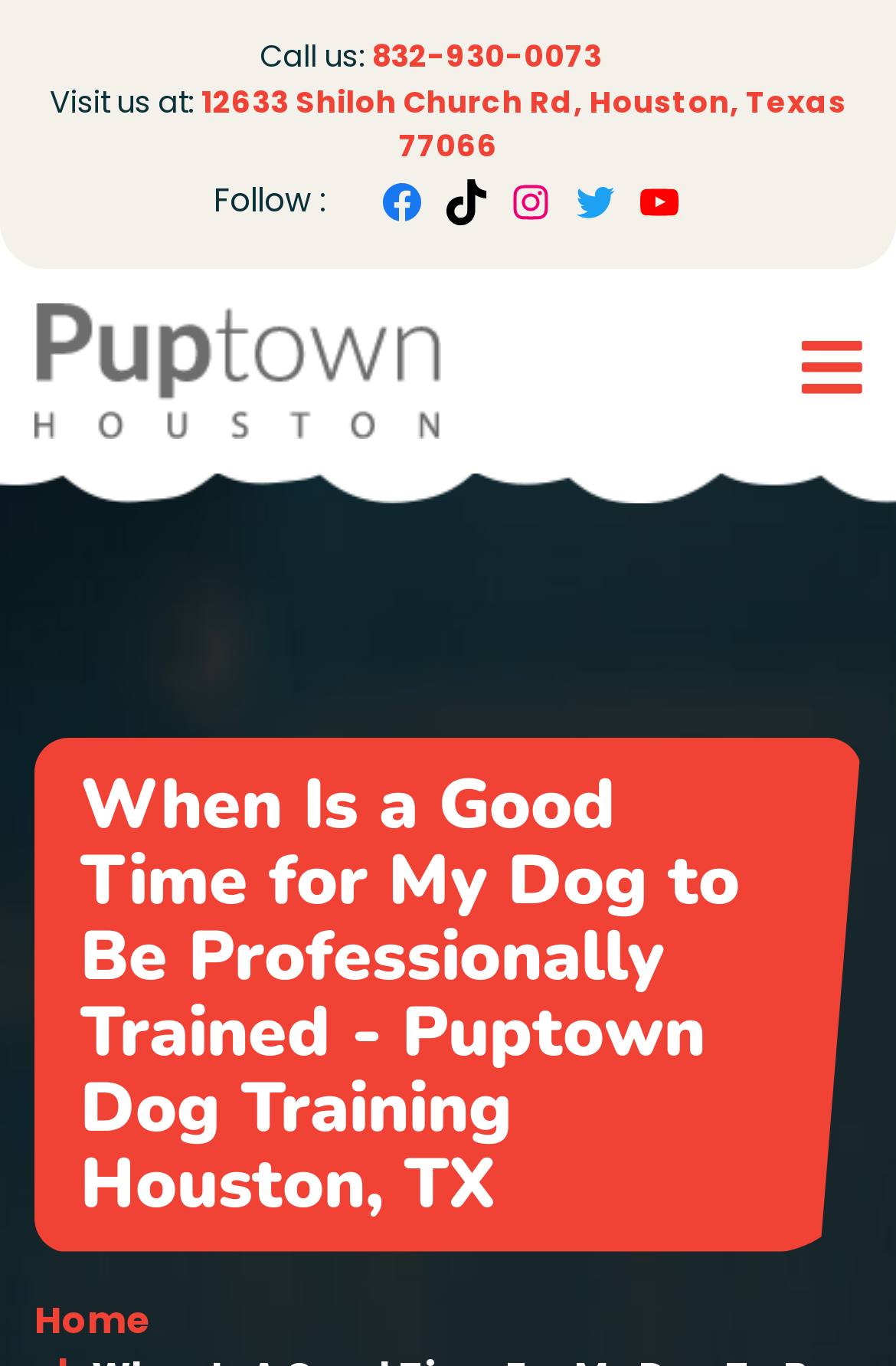What is the name of the dog training service?
Give a comprehensive and detailed explanation for the question.

I found the name of the dog training service by looking at the link with the text 'Puptown Houston Dog Training in Houston Texas', which suggests that the name of the service is 'Puptown Dog Training'.